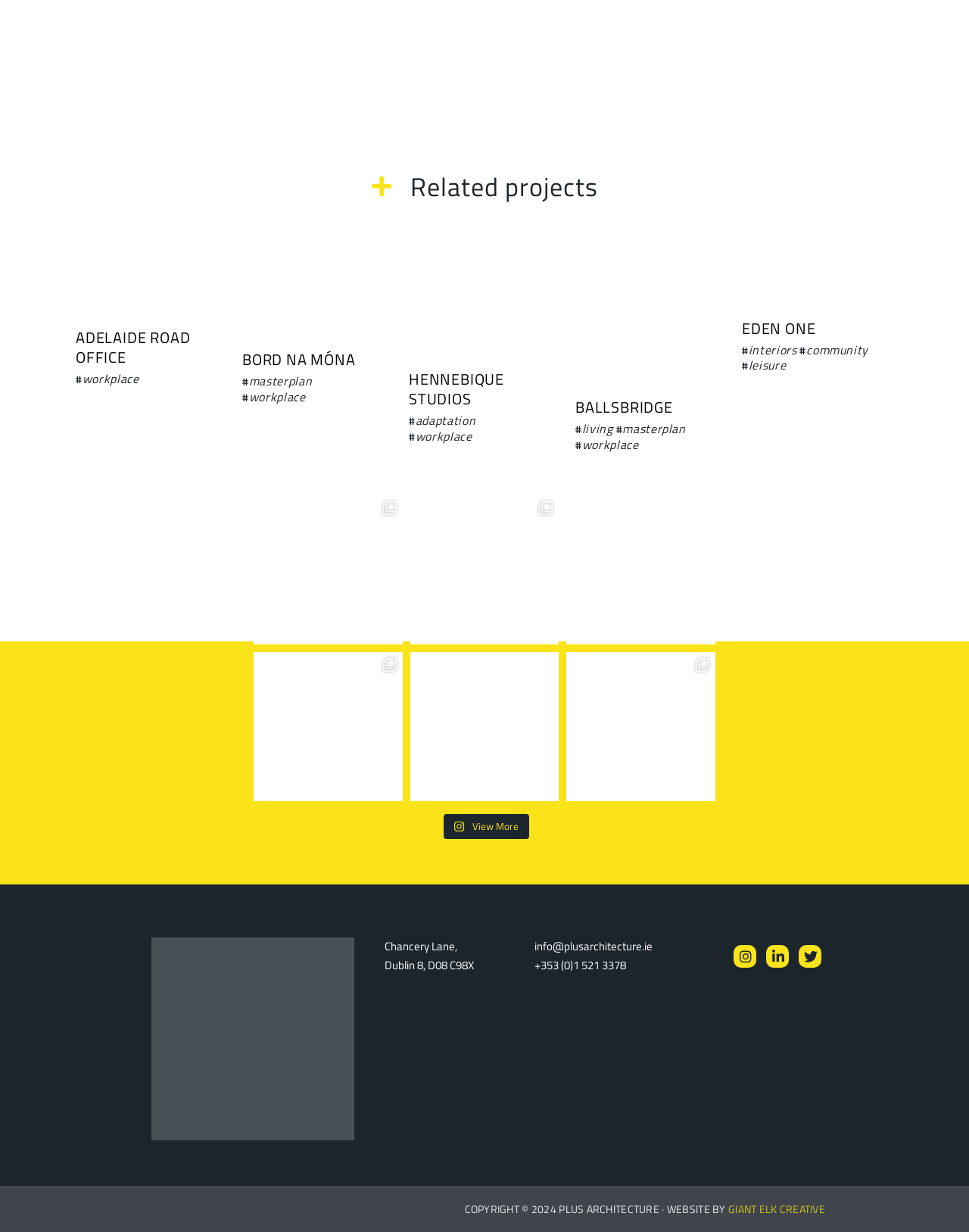What is the email address of the firm?
Refer to the image and offer an in-depth and detailed answer to the question.

I found this information at the bottom of the webpage, where the firm's contact details are listed.